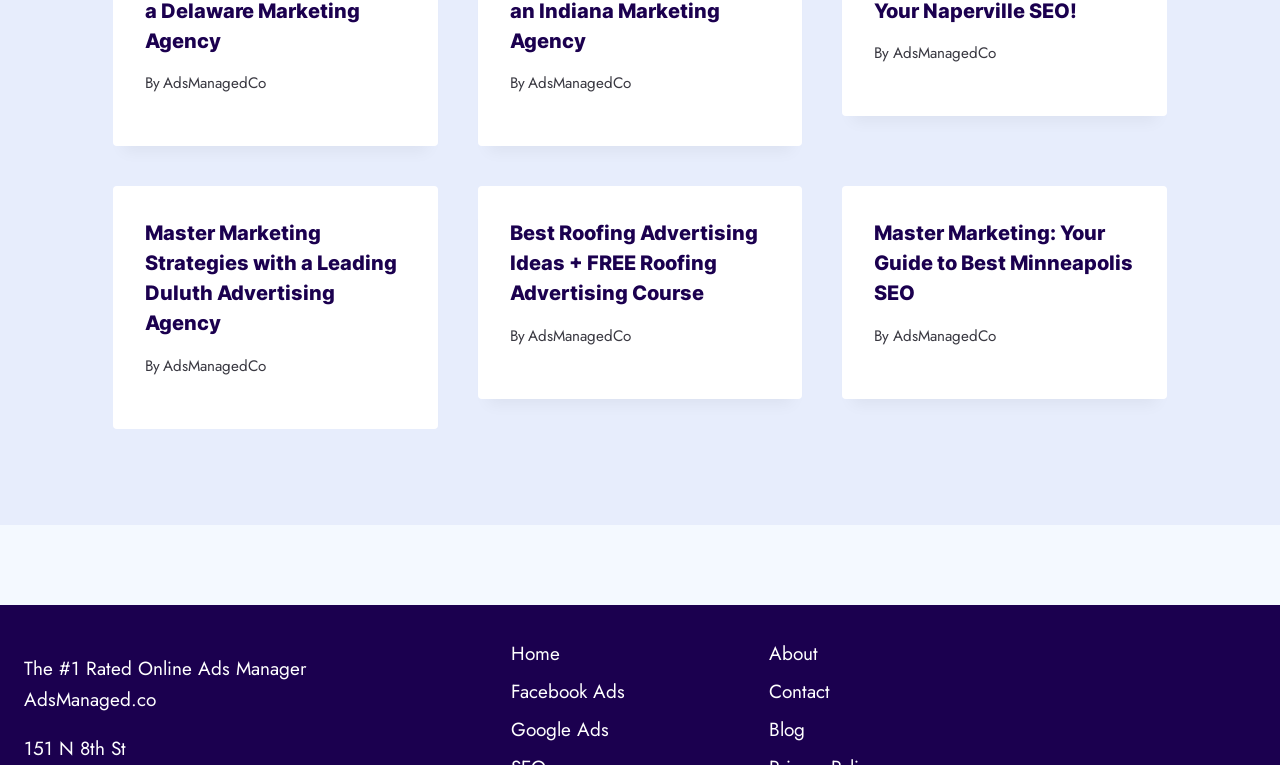Provide the bounding box coordinates, formatted as (top-left x, top-left y, bottom-right x, bottom-right y), with all values being floating point numbers between 0 and 1. Identify the bounding box of the UI element that matches the description: Facebook Ads

[0.399, 0.88, 0.577, 0.93]